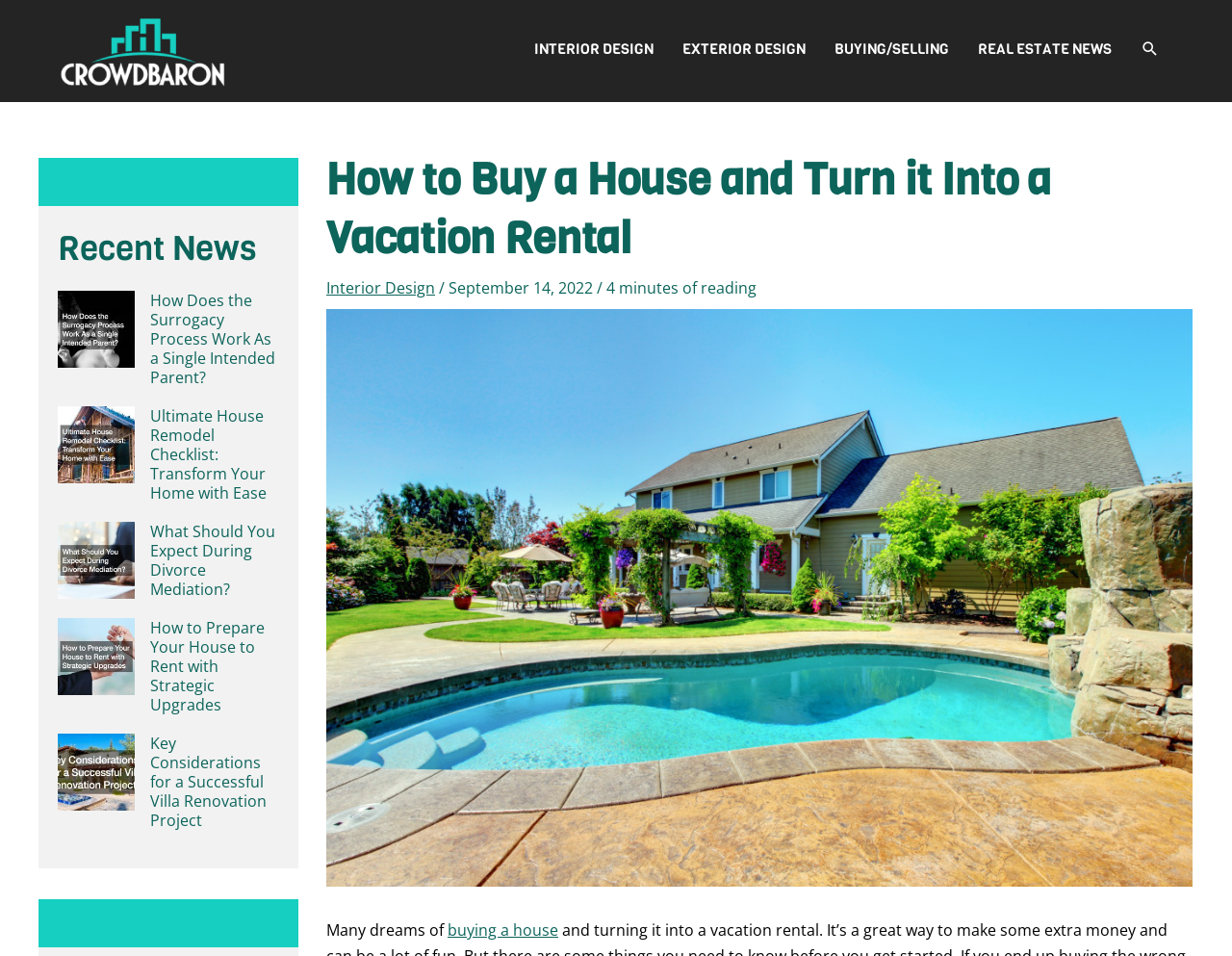Identify the bounding box of the UI component described as: "Buying/Selling".

[0.666, 0.021, 0.782, 0.082]